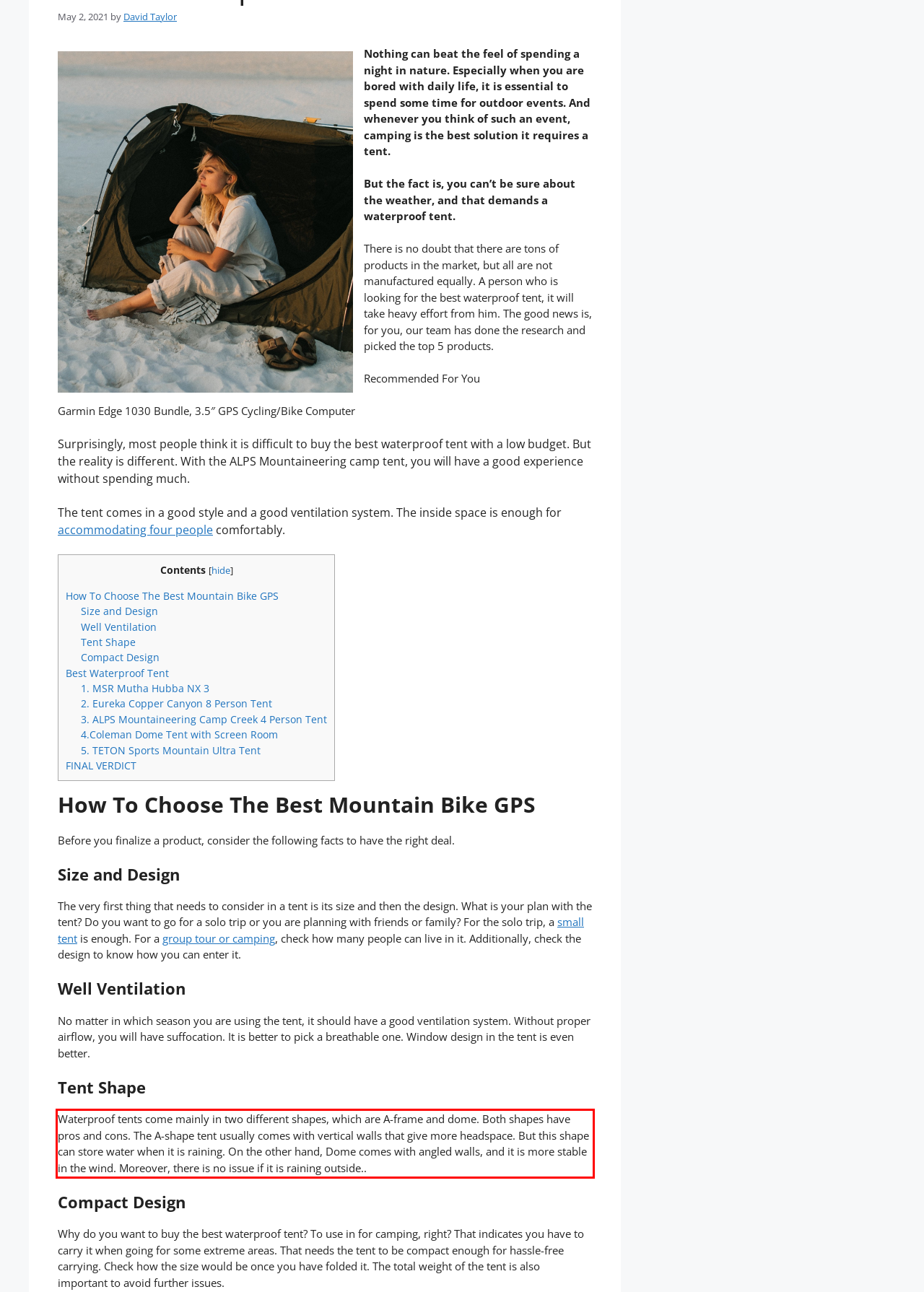Using the provided webpage screenshot, identify and read the text within the red rectangle bounding box.

Waterproof tents come mainly in two different shapes, which are A-frame and dome. Both shapes have pros and cons. The A-shape tent usually comes with vertical walls that give more headspace. But this shape can store water when it is raining. On the other hand, Dome comes with angled walls, and it is more stable in the wind. Moreover, there is no issue if it is raining outside..